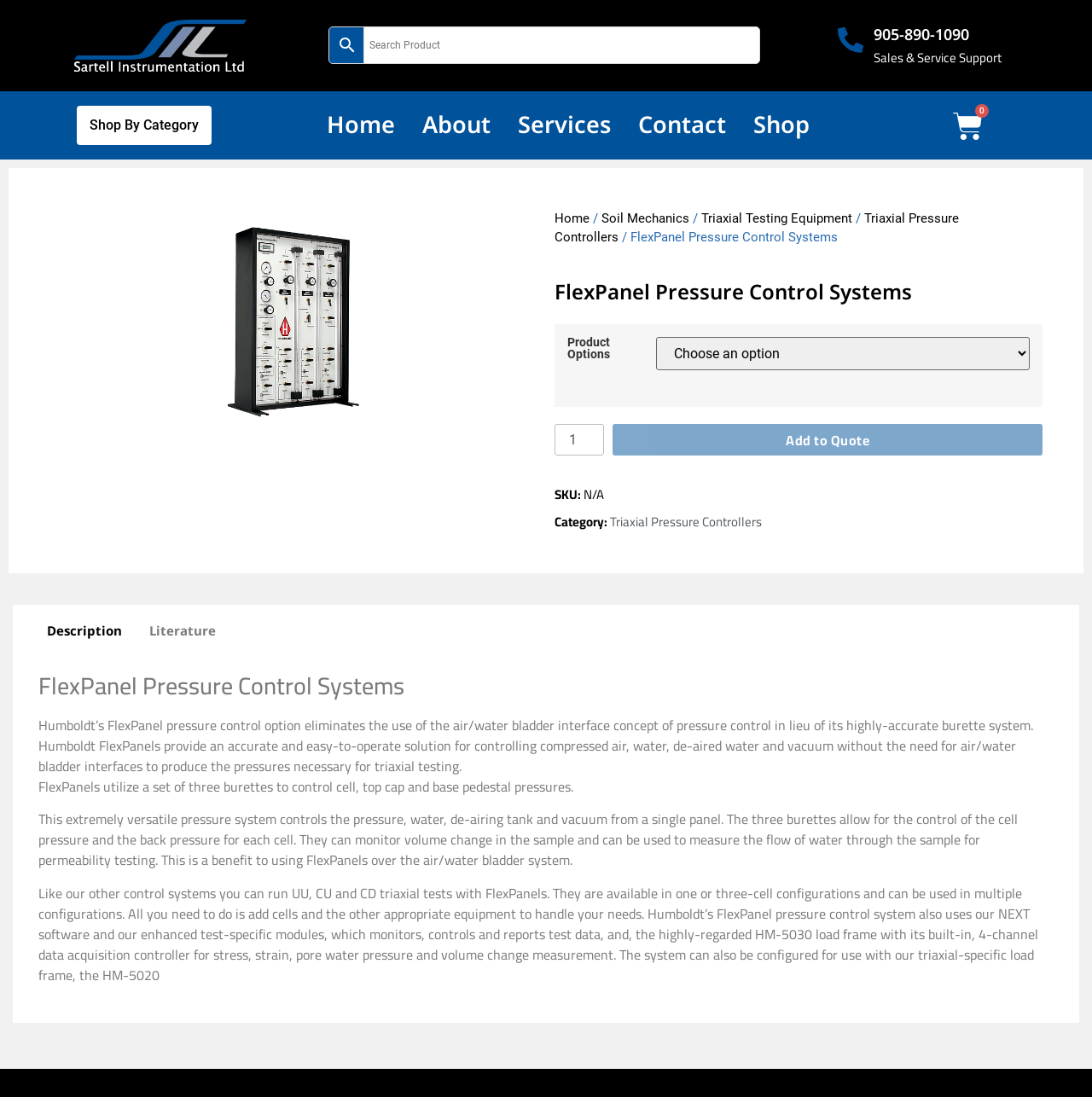Could you highlight the region that needs to be clicked to execute the instruction: "Open the menu"?

[0.232, 0.092, 0.808, 0.136]